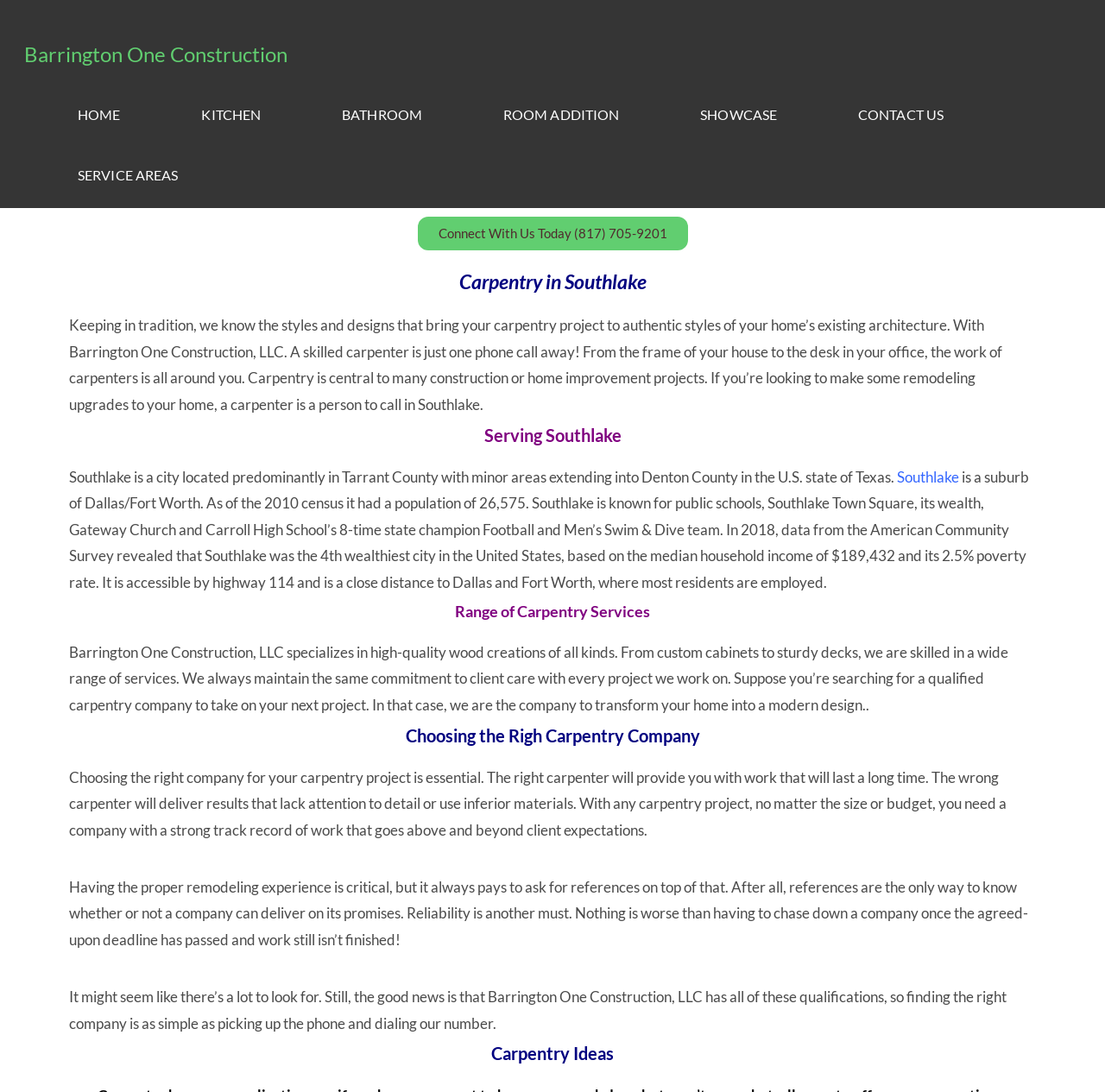Please specify the bounding box coordinates in the format (top-left x, top-left y, bottom-right x, bottom-right y), with values ranging from 0 to 1. Identify the bounding box for the UI component described as follows: Barrington One Construction

[0.022, 0.038, 0.26, 0.061]